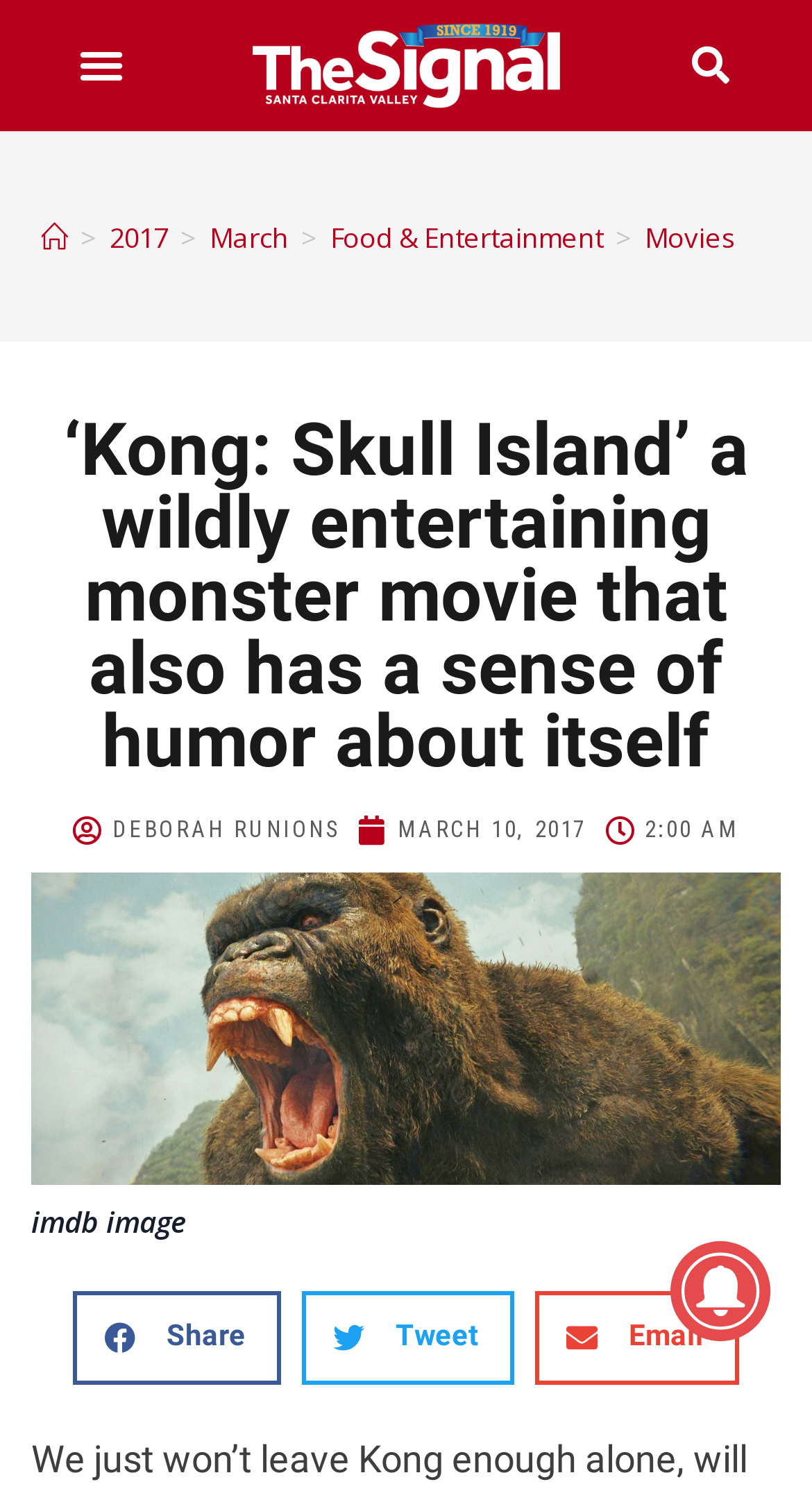Determine the bounding box coordinates of the clickable region to carry out the instruction: "Click on [7]".

None